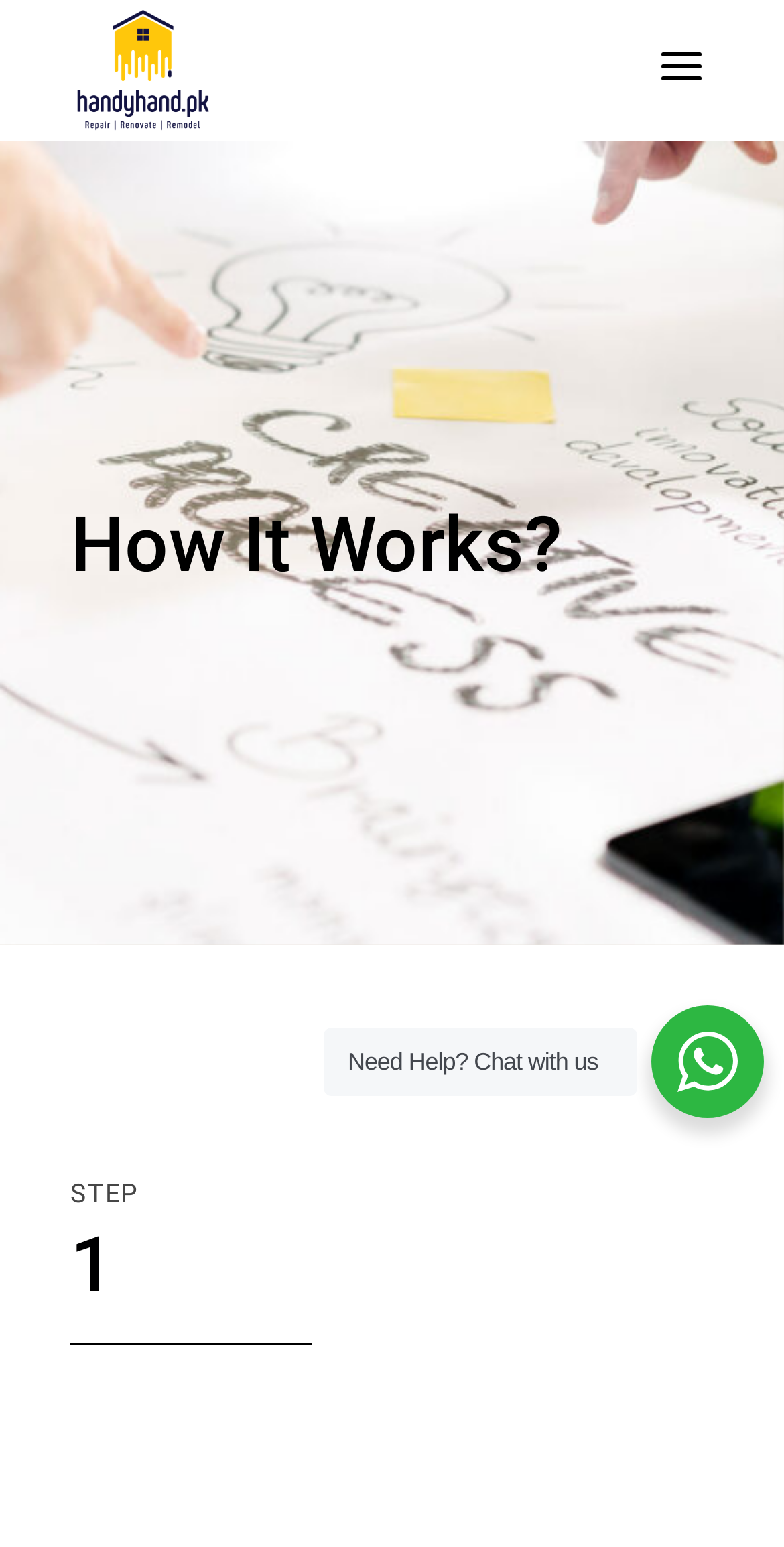Provide the bounding box coordinates for the UI element that is described as: "alt="logo main"".

[0.097, 0.006, 0.268, 0.084]